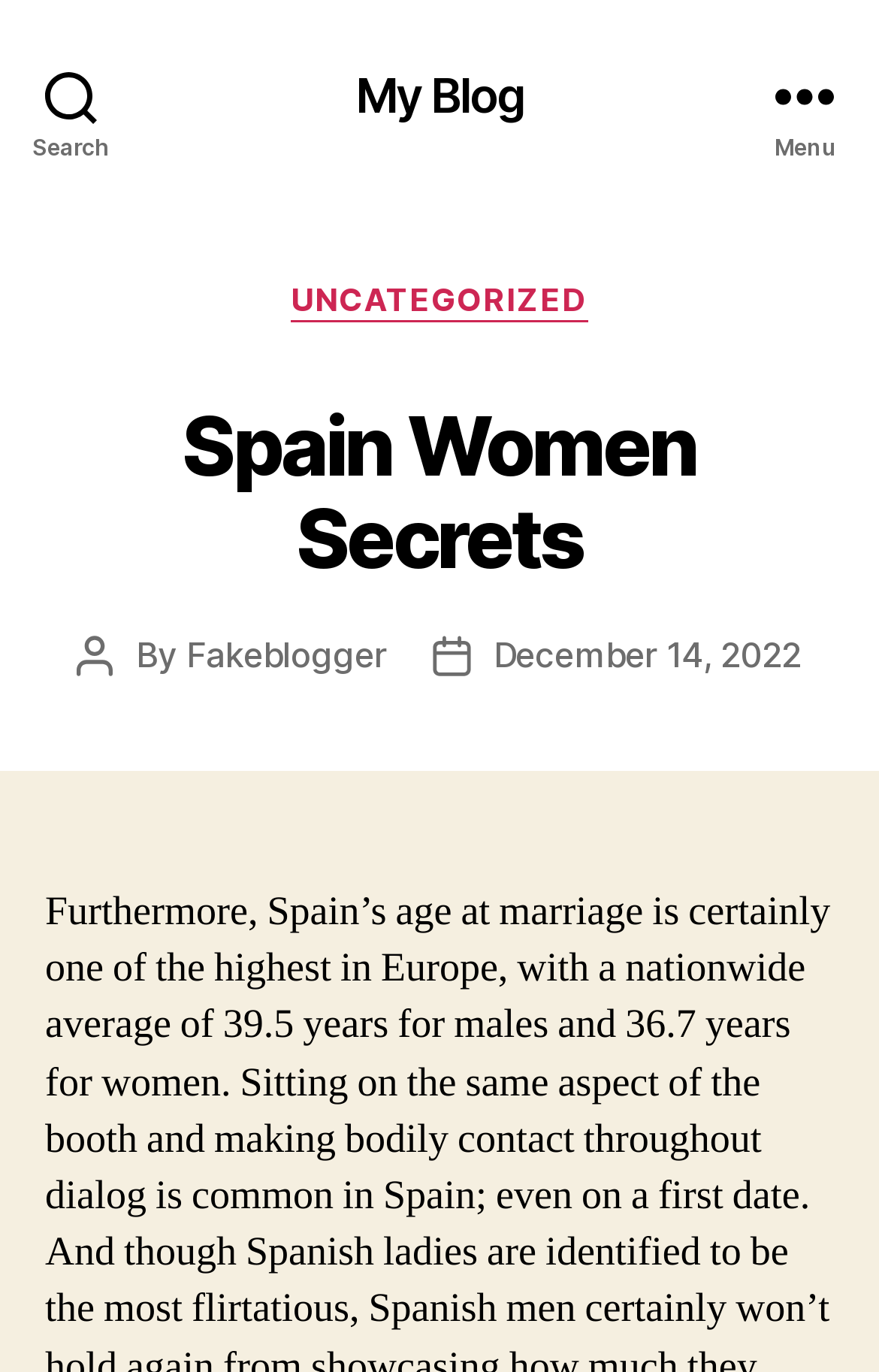Respond to the following question using a concise word or phrase: 
What is the category of the blog post?

UNCATEGORIZED